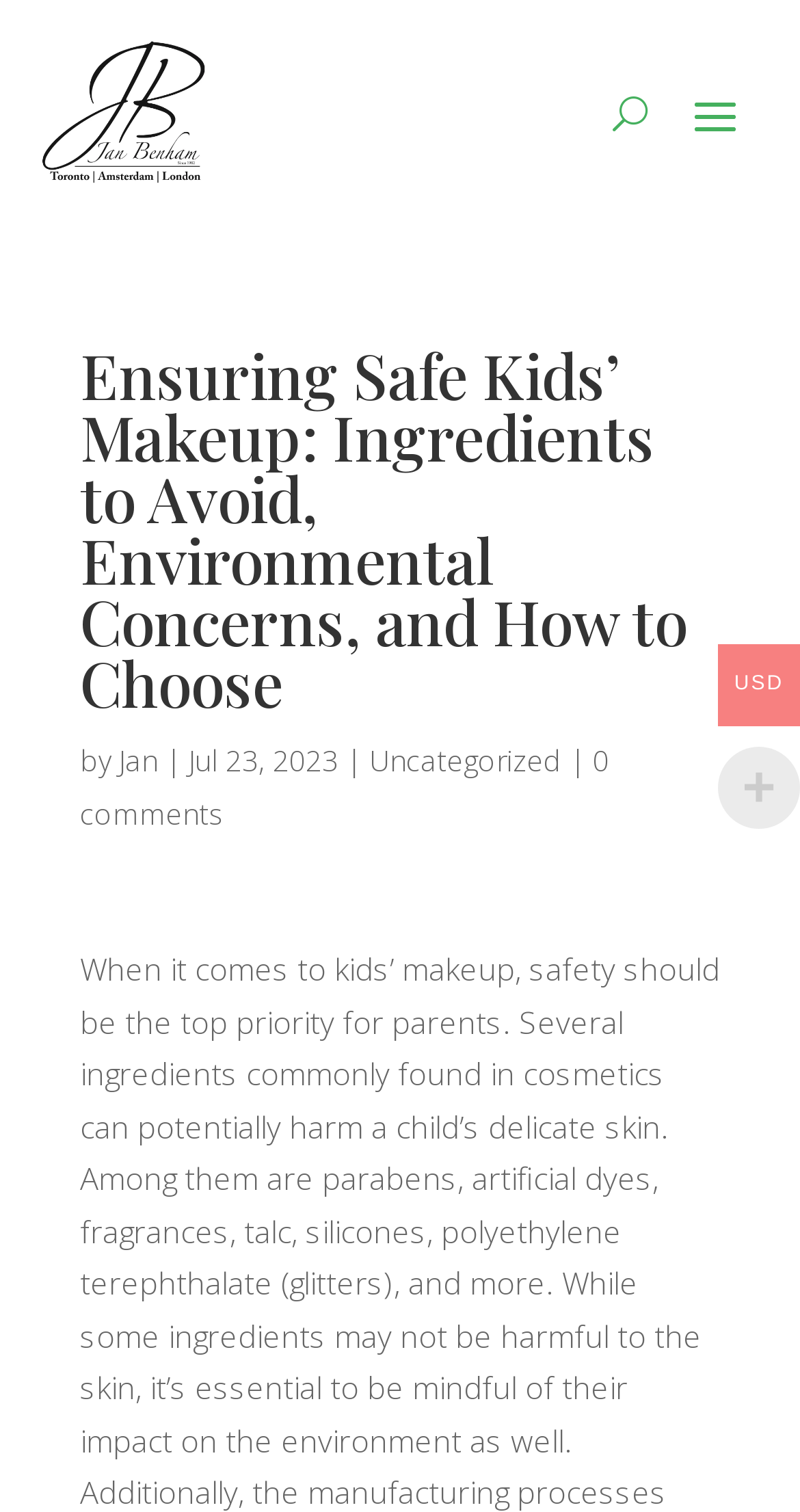Determine the bounding box coordinates of the UI element described by: "Jan".

[0.149, 0.49, 0.197, 0.516]